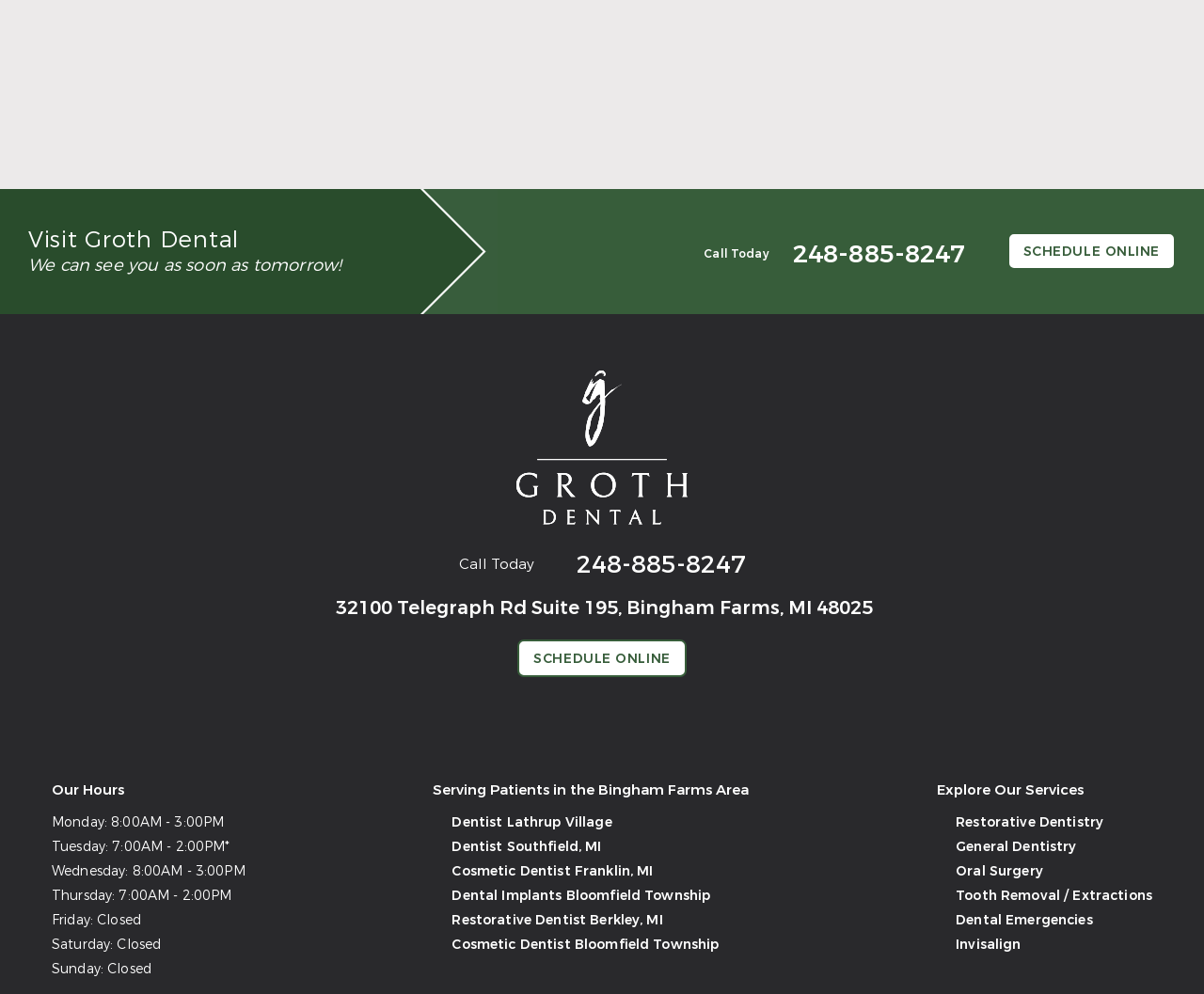Please identify the bounding box coordinates of the clickable region that I should interact with to perform the following instruction: "Call Groth Dental". The coordinates should be expressed as four float numbers between 0 and 1, i.e., [left, top, right, bottom].

[0.585, 0.246, 0.802, 0.263]